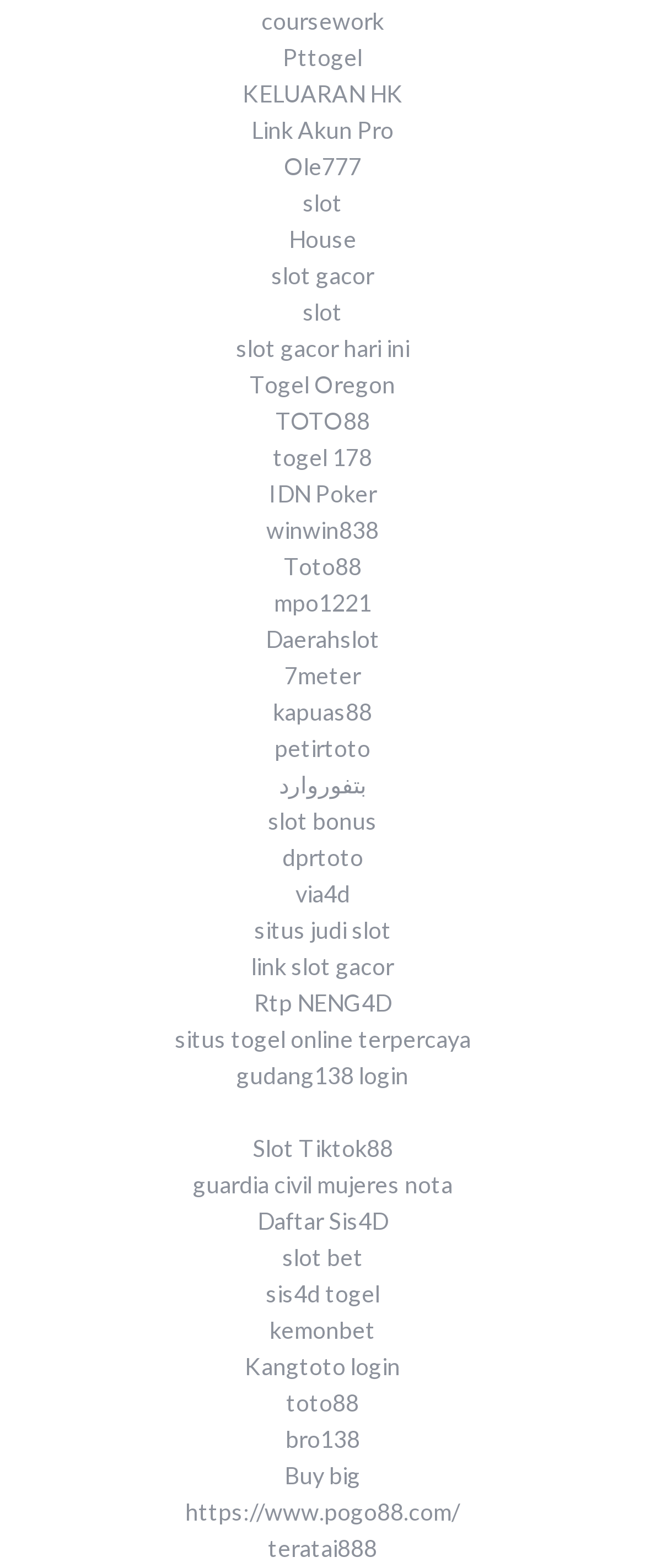From the screenshot, find the bounding box of the UI element matching this description: "slot bonus". Supply the bounding box coordinates in the form [left, top, right, bottom], each a float between 0 and 1.

[0.415, 0.514, 0.585, 0.532]